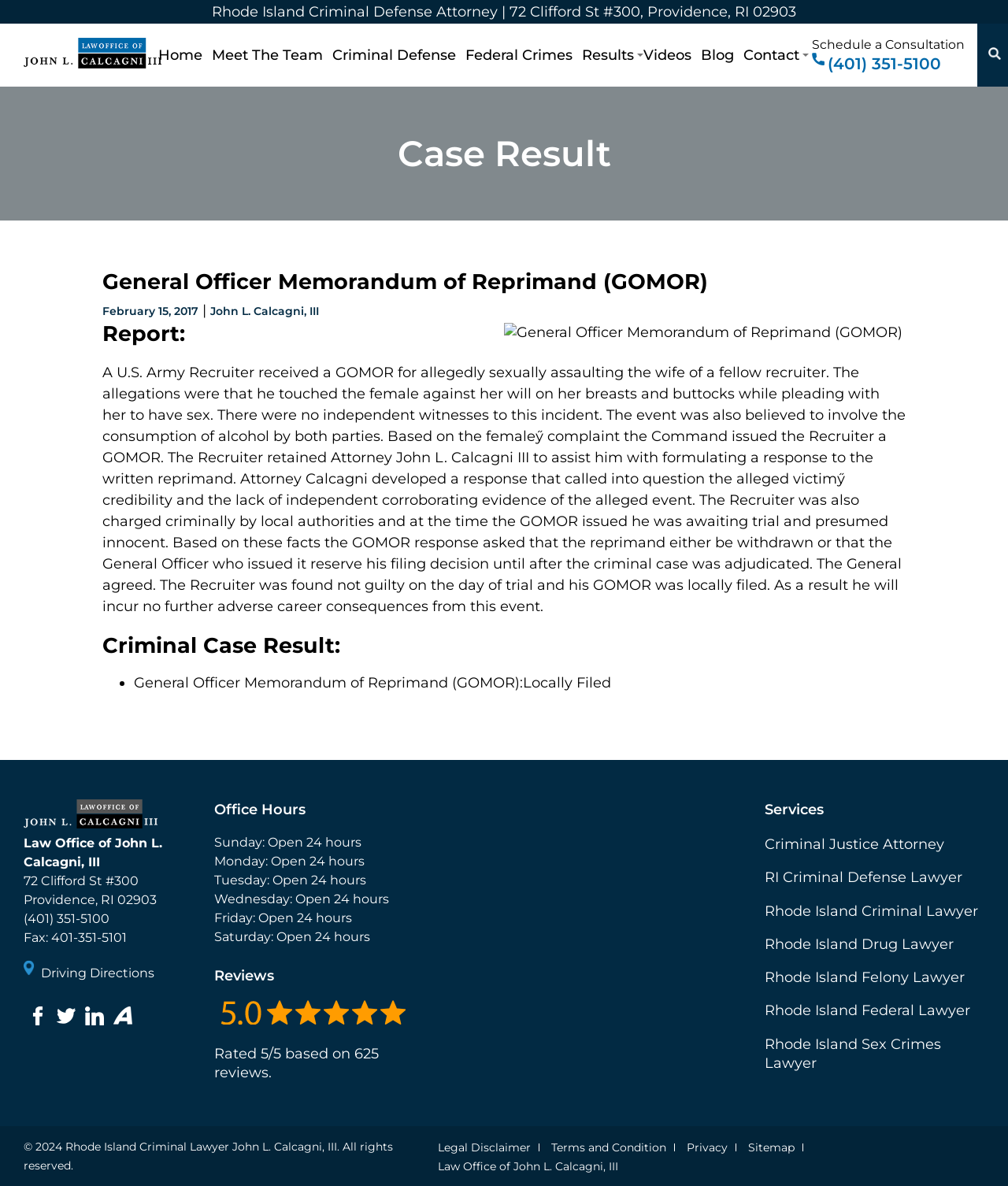Please locate the bounding box coordinates of the region I need to click to follow this instruction: "View the 'Criminal Defense' page".

[0.329, 0.039, 0.452, 0.054]